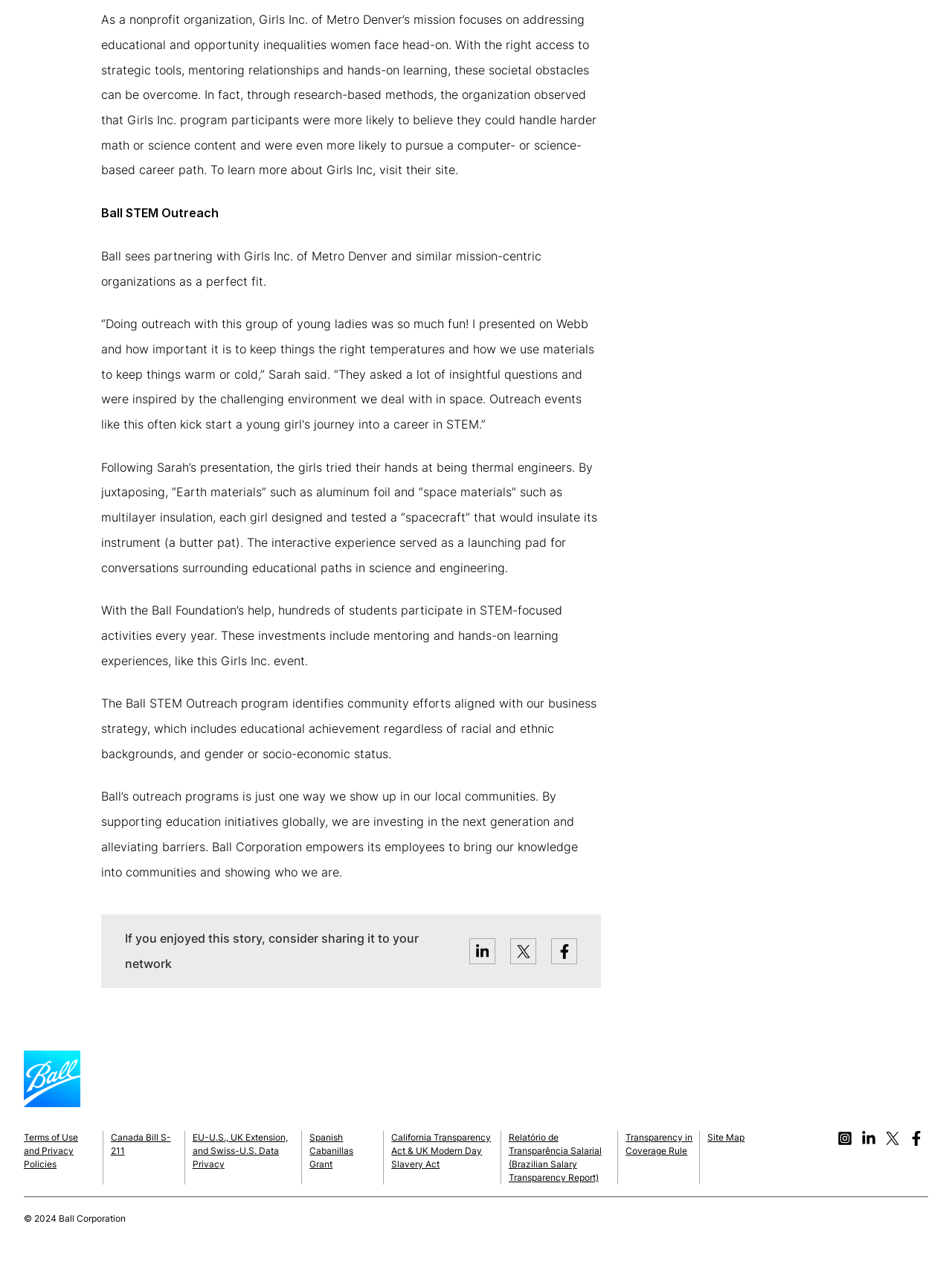Predict the bounding box for the UI component with the following description: "Canada Bill S-211".

[0.116, 0.884, 0.187, 0.905]